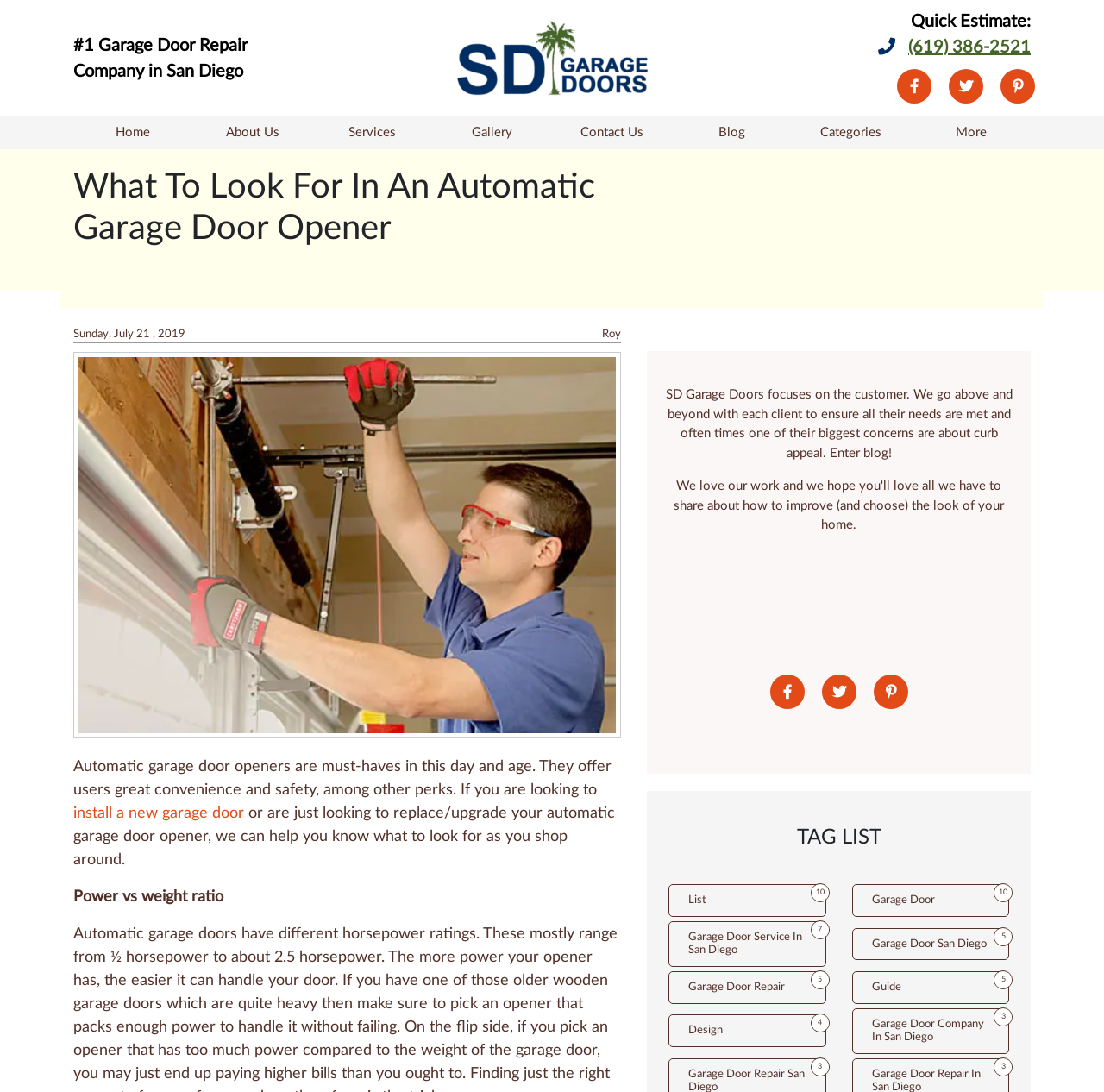What is the topic of the blog post?
Please provide a detailed and comprehensive answer to the question.

I found the blog post by looking for a heading element with text 'What To Look For In An Automatic Garage Door Opener'. The topic of the blog post is extracted from the heading.